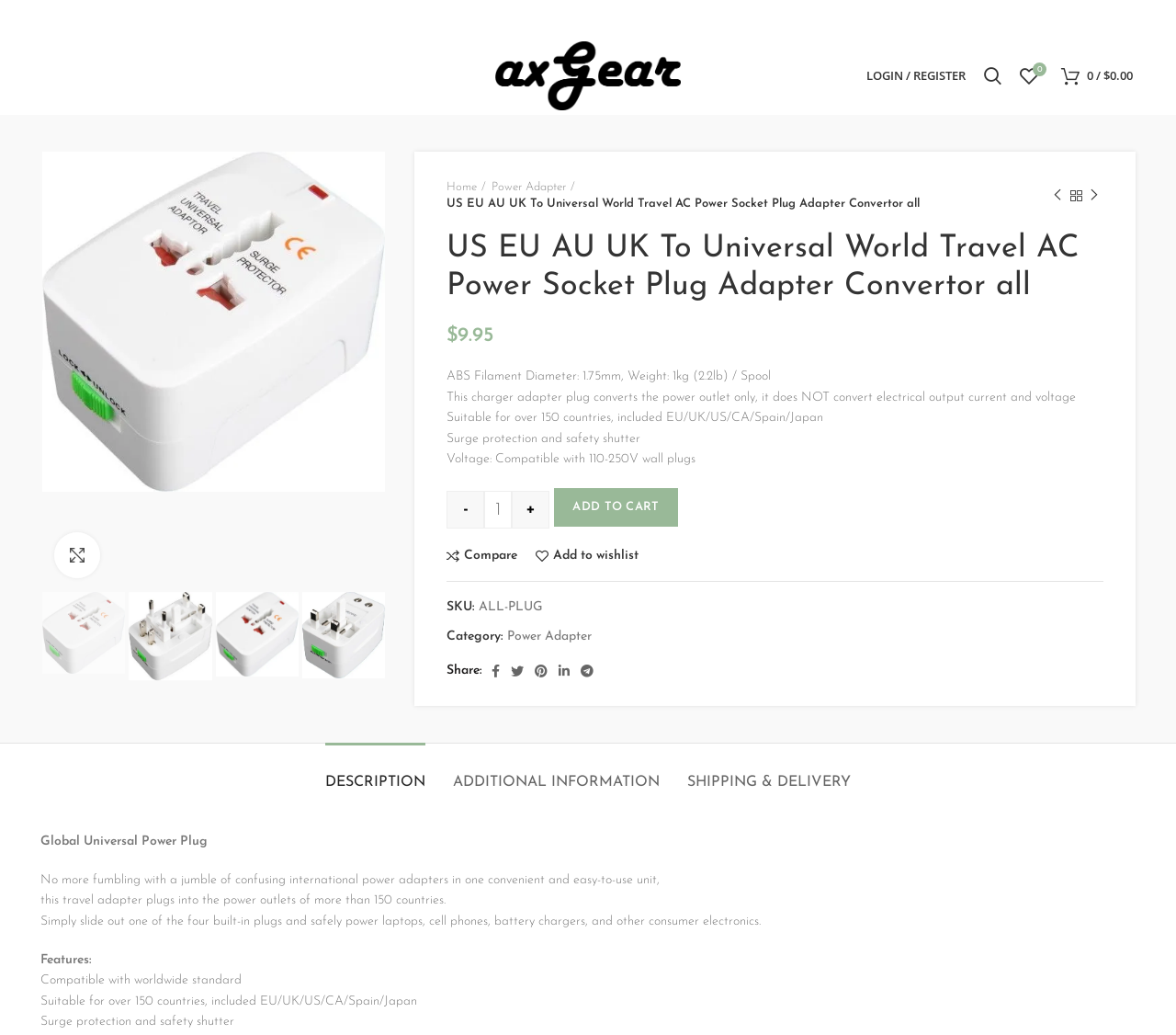Write an exhaustive caption that covers the webpage's main aspects.

This webpage is an e-commerce product page for a universal power adapter. At the top, there is a navigation bar with links to "LOGIN / REGISTER", "My Wishlist", and a shopping cart icon. Below the navigation bar, there is a breadcrumb navigation menu showing the product category hierarchy.

The main product image is displayed prominently on the left side of the page, with a "Click to enlarge" link below it. There are also several smaller images of the product displayed in a row below the main image.

To the right of the main image, there is a product description section with the product title, price, and a brief summary of the product features. Below this section, there are several paragraphs of text describing the product in more detail, including its compatibility with different countries and its safety features.

There are also several call-to-action buttons, including "ADD TO CART", "Compare", and "Add to wishlist". Additionally, there are links to share the product on social media and to view more product information, such as the product description, additional information, and shipping details.

At the bottom of the page, there is a section highlighting the key features of the product, including its compatibility with worldwide standards, surge protection, and safety shutter.